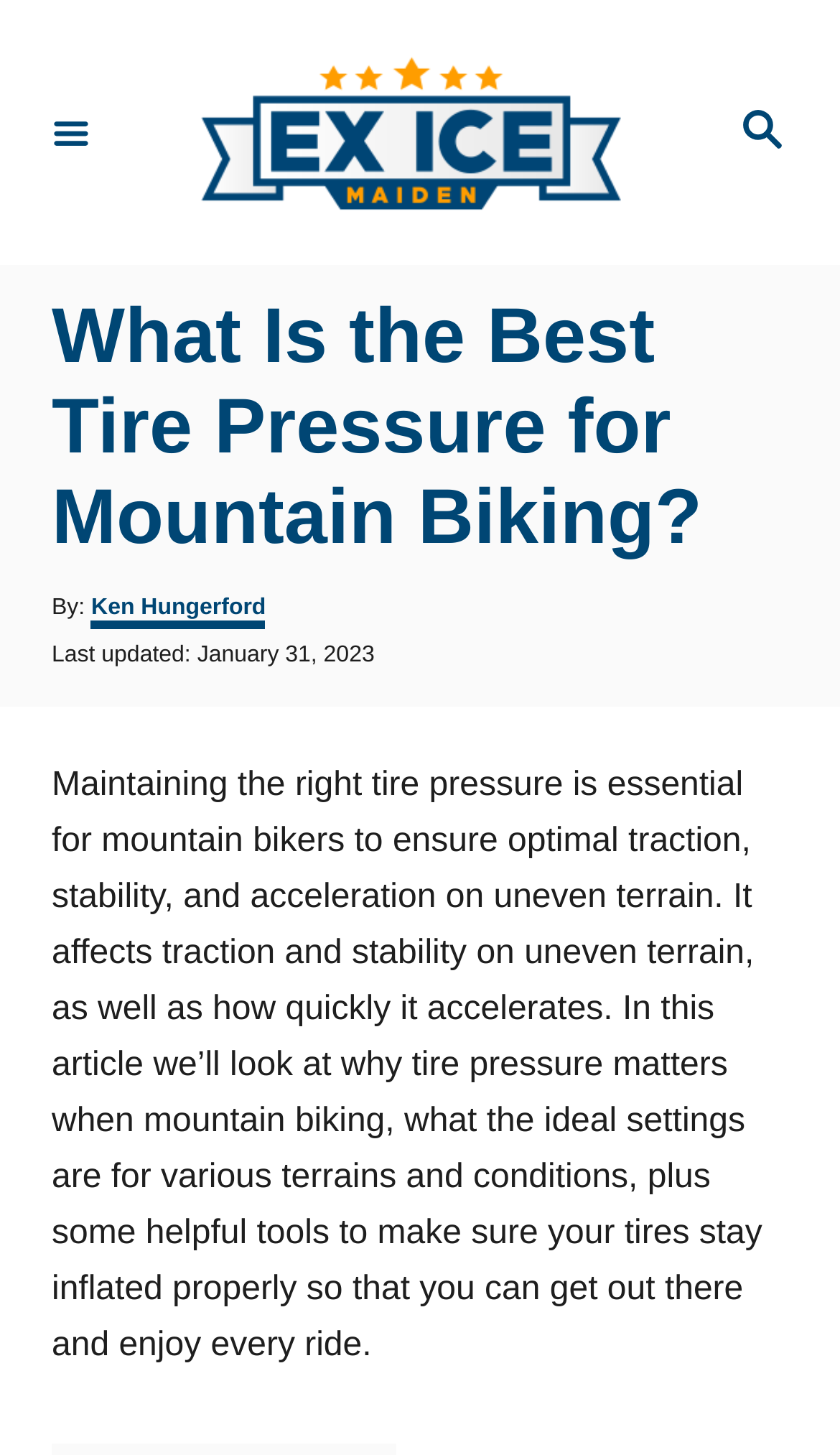Refer to the image and provide a thorough answer to this question:
What is the function of the button with a magnifying glass icon?

The function of the button with a magnifying glass icon can be inferred by its location and icon. The button is located at the top-right corner of the webpage, and the magnifying glass icon is commonly used to represent a search function.